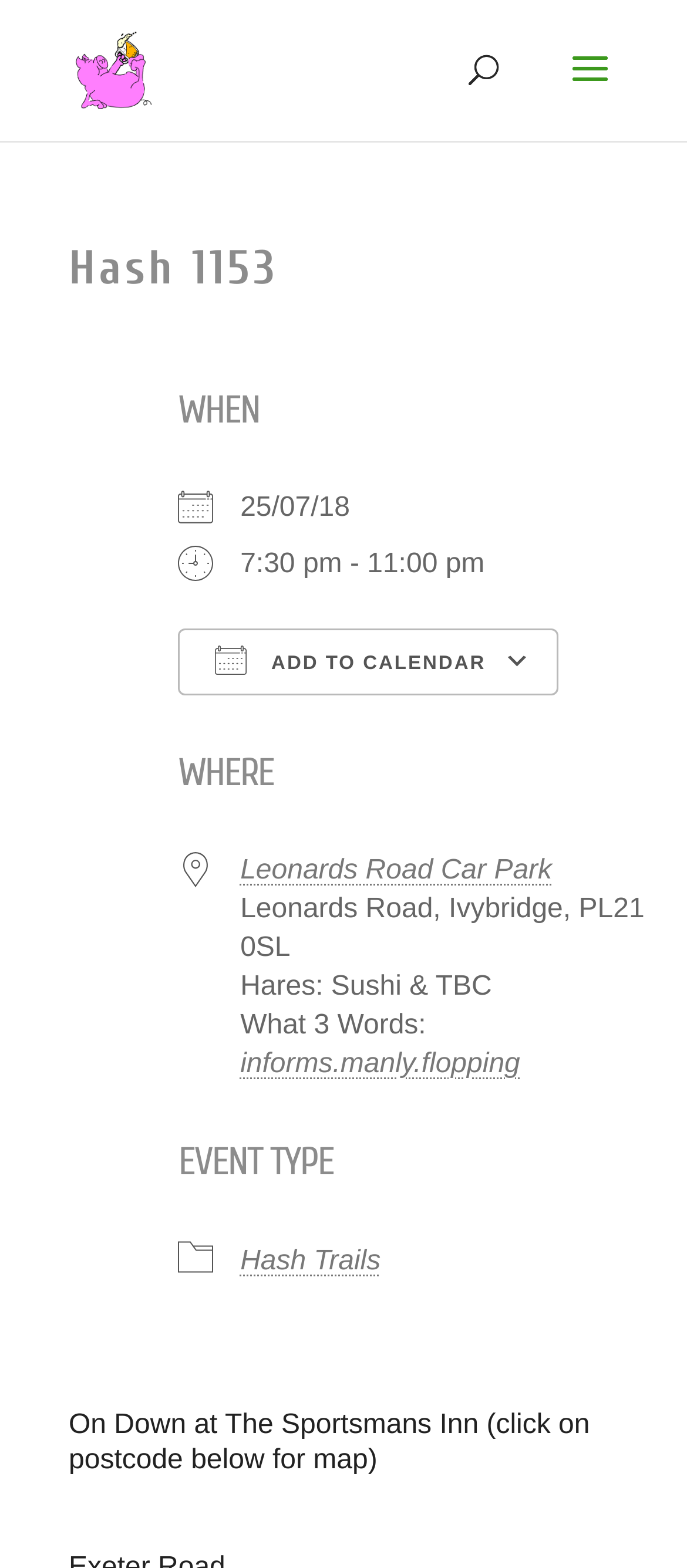What is the date of the event?
Using the image as a reference, deliver a detailed and thorough answer to the question.

I found the date of the event by looking at the 'WHEN' section, where it is written as '25/07/18'.